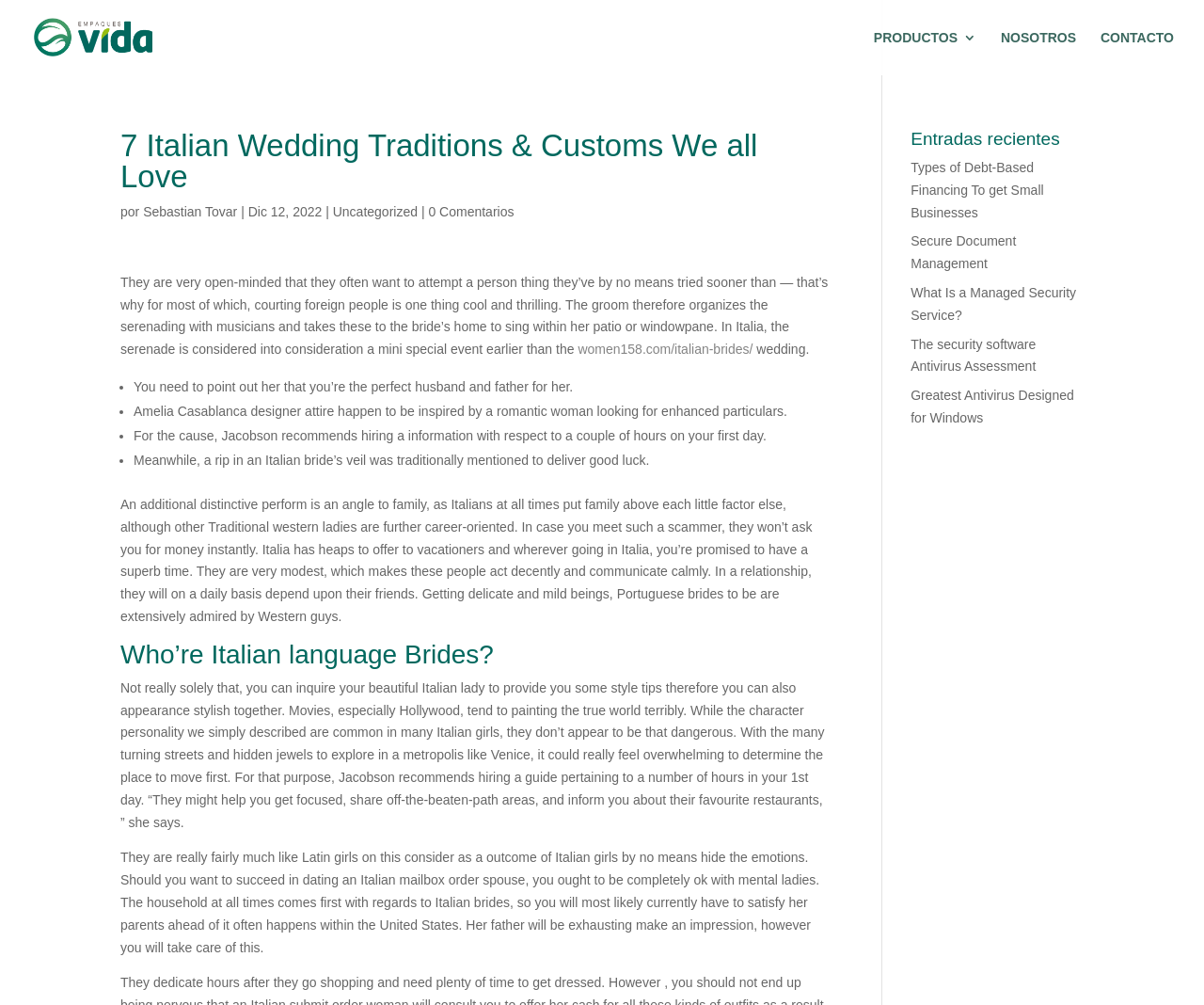Please determine the bounding box coordinates, formatted as (top-left x, top-left y, bottom-right x, bottom-right y), with all values as floating point numbers between 0 and 1. Identify the bounding box of the region described as: alt="Empaques Vida SAS"

[0.026, 0.029, 0.127, 0.044]